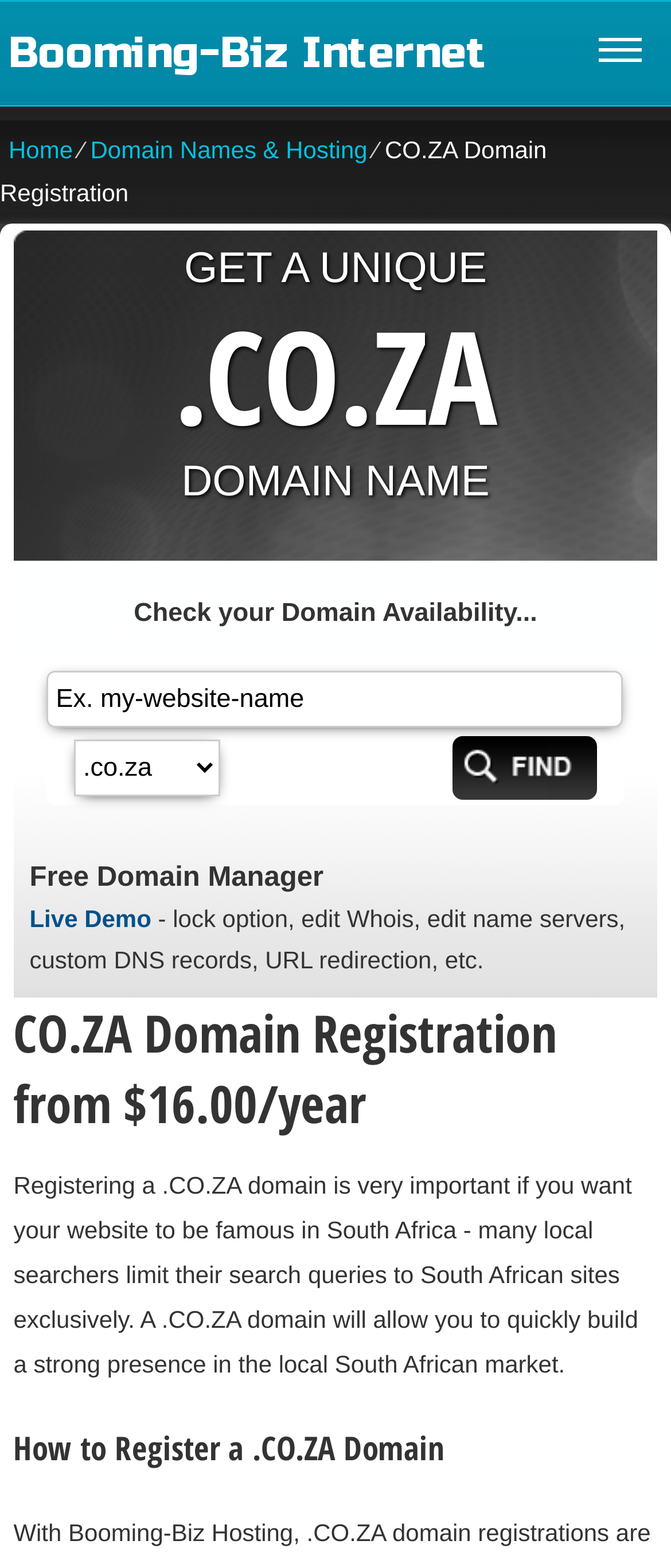Can you find and provide the main heading text of this webpage?

CO.ZA Domain Registration from $16.00/year